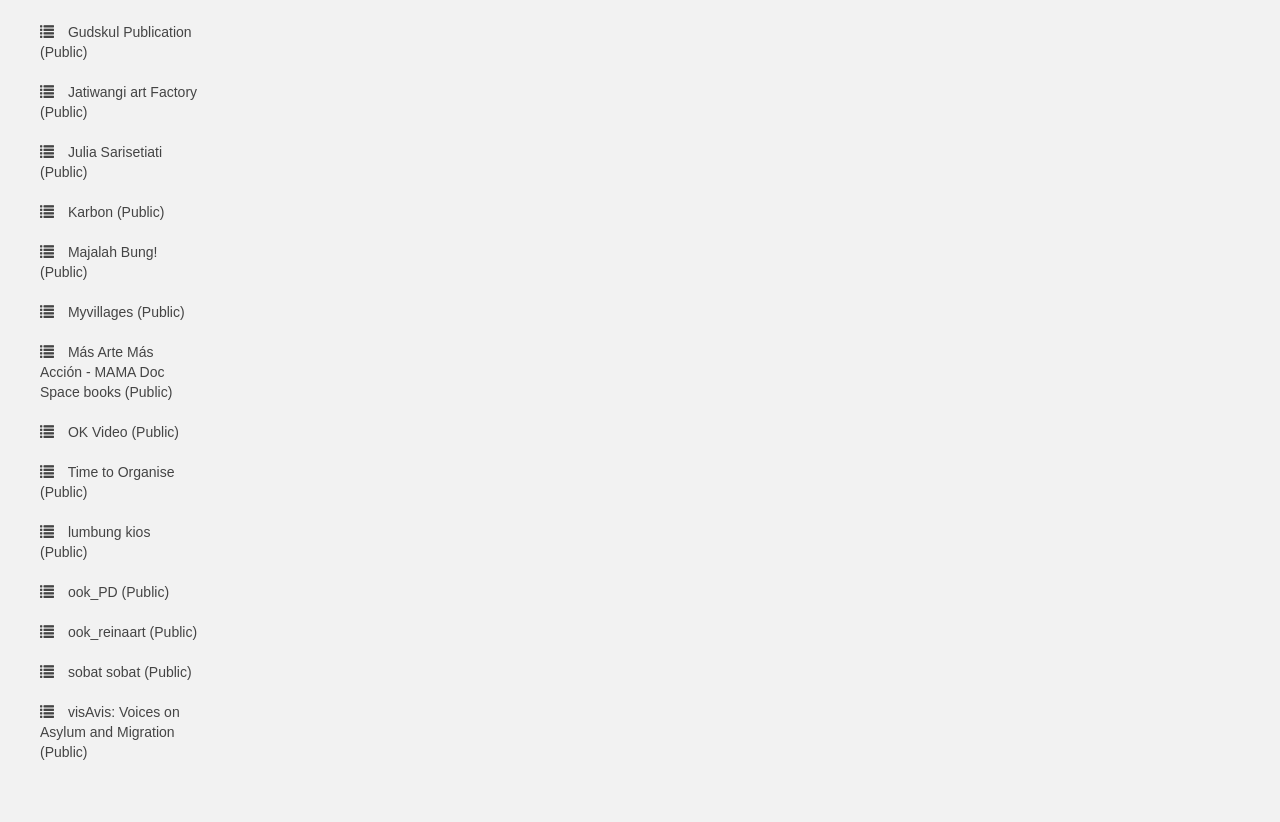Given the element description: "ook_reinaart (Public)", predict the bounding box coordinates of the UI element it refers to, using four float numbers between 0 and 1, i.e., [left, top, right, bottom].

[0.023, 0.745, 0.163, 0.793]